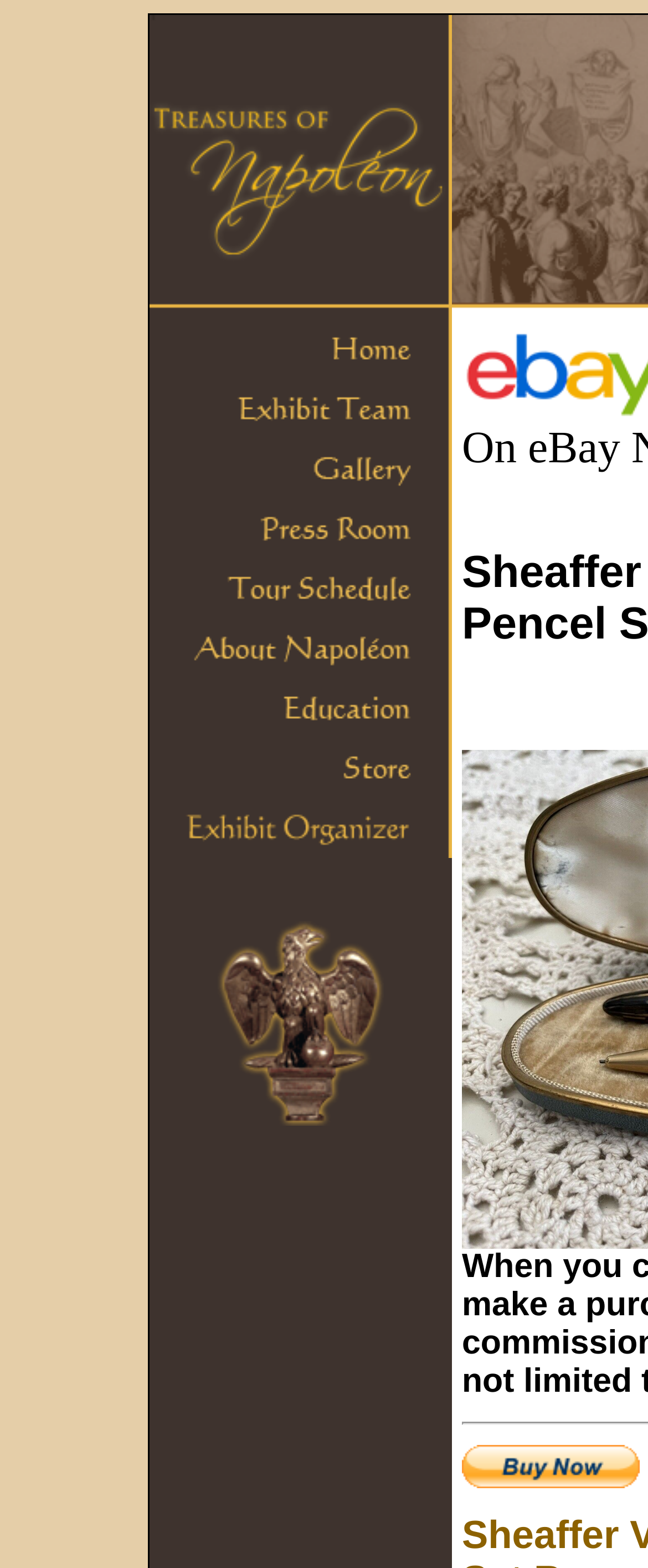Explain the features and main sections of the webpage comprehensively.

This webpage is about a vintage fountain pen and pencil set for sale. At the top, there is a banner with the title "Napoleon - An Intimate Portrait" and an image with the same description. Below the banner, there are several empty links, likely used for navigation or decoration.

The main content of the webpage is focused on the vintage pen and pencil set, with a prominent "Buy Now" button located at the bottom right corner of the page. The button is accompanied by a small image with the same description.

There are no other notable elements or text on the webpage, suggesting that the primary purpose is to showcase and sell the vintage pen and pencil set.